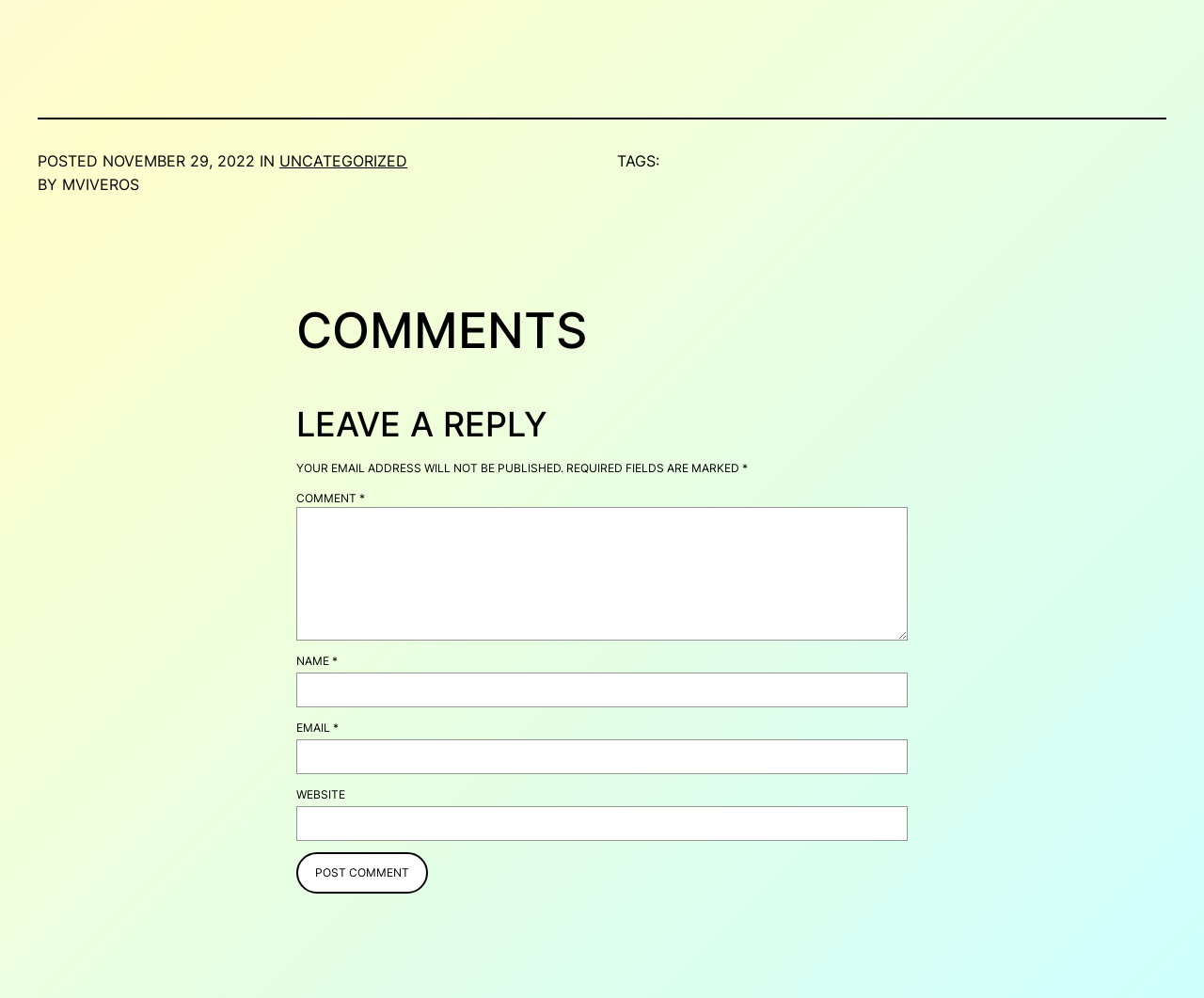What is the category of the post?
Refer to the screenshot and respond with a concise word or phrase.

UNCATEGORIZED